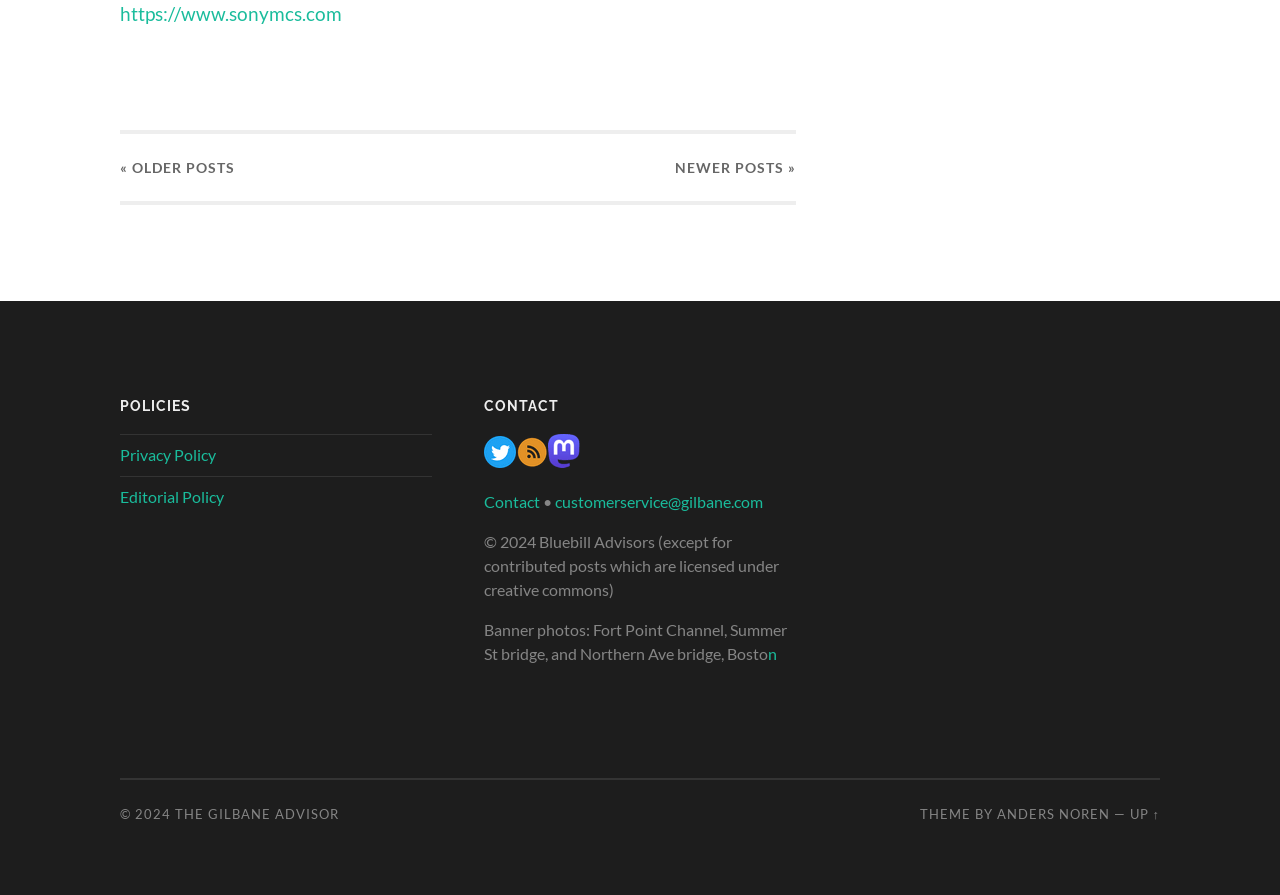Based on the image, please elaborate on the answer to the following question:
What is the name of the company mentioned in the footer?

By examining the footer section of the webpage, I found a link with the text 'Bluebill Advisors Inc logo' which suggests that the company mentioned in the footer is Bluebill Advisors.